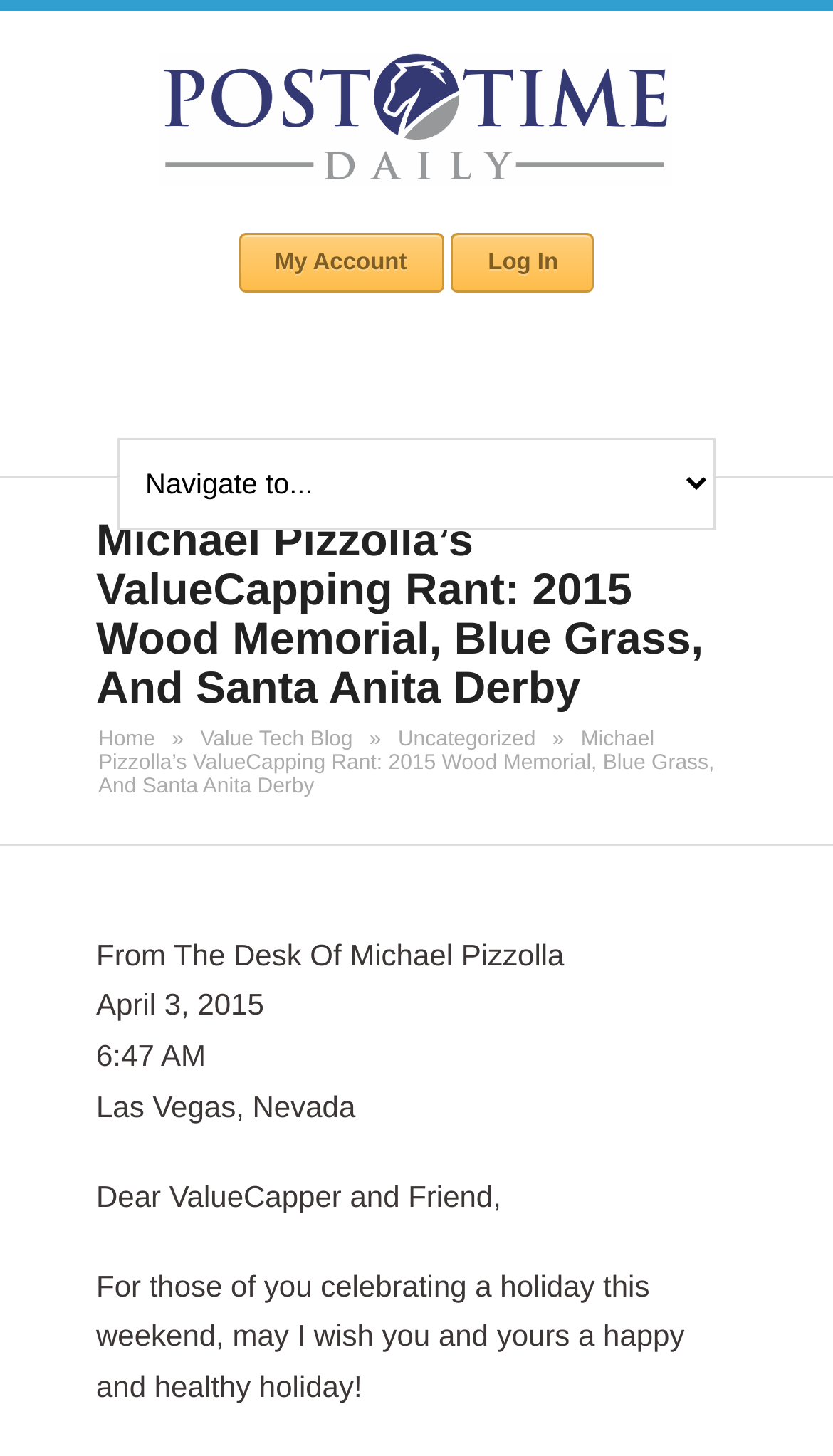Locate the bounding box coordinates for the element described below: "Hello world!". The coordinates must be four float values between 0 and 1, formatted as [left, top, right, bottom].

None